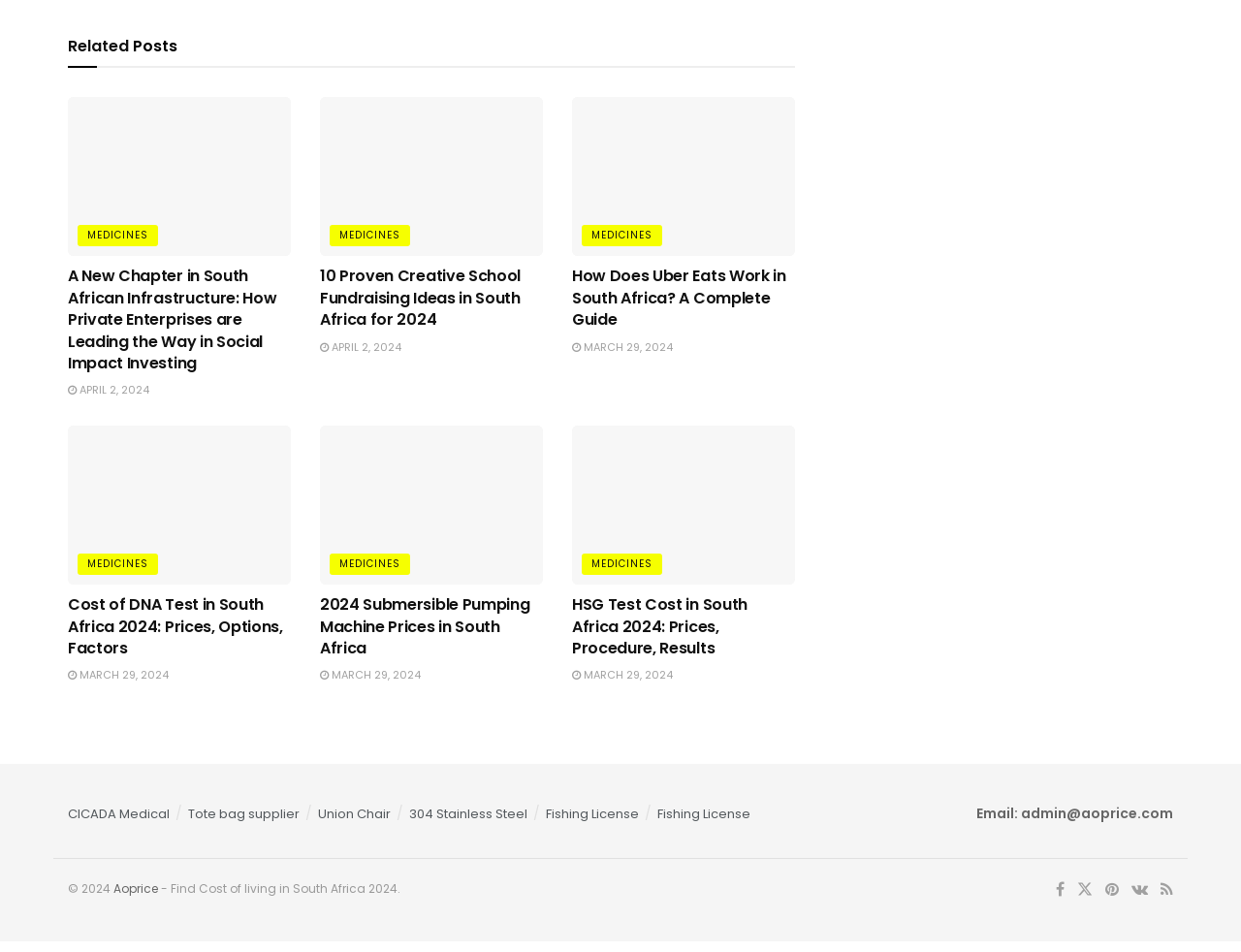Identify the bounding box coordinates of the clickable region to carry out the given instruction: "Check 'Cost of DNA Test in South Africa Currently 2022'".

[0.055, 0.458, 0.234, 0.626]